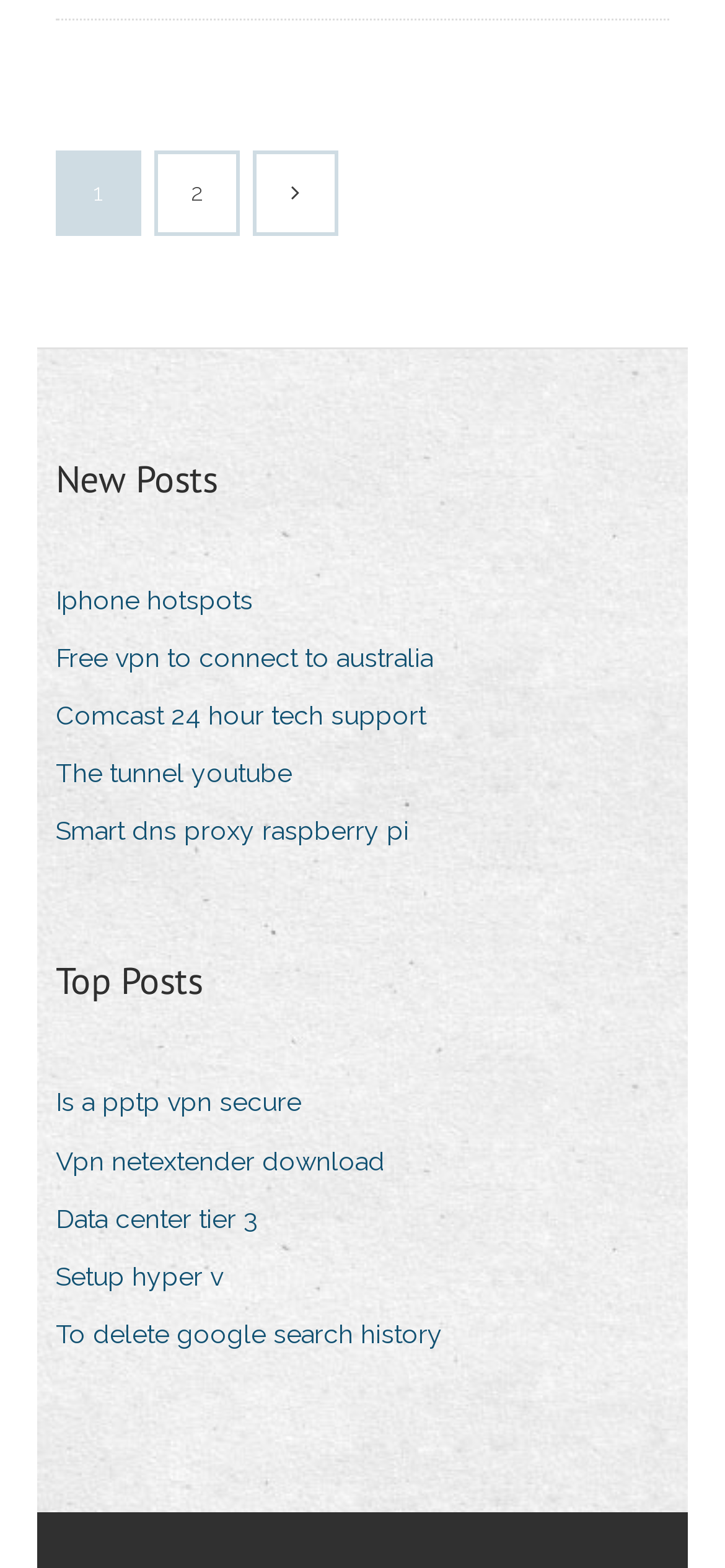Please identify the coordinates of the bounding box for the clickable region that will accomplish this instruction: "View new posts".

[0.077, 0.287, 0.3, 0.323]